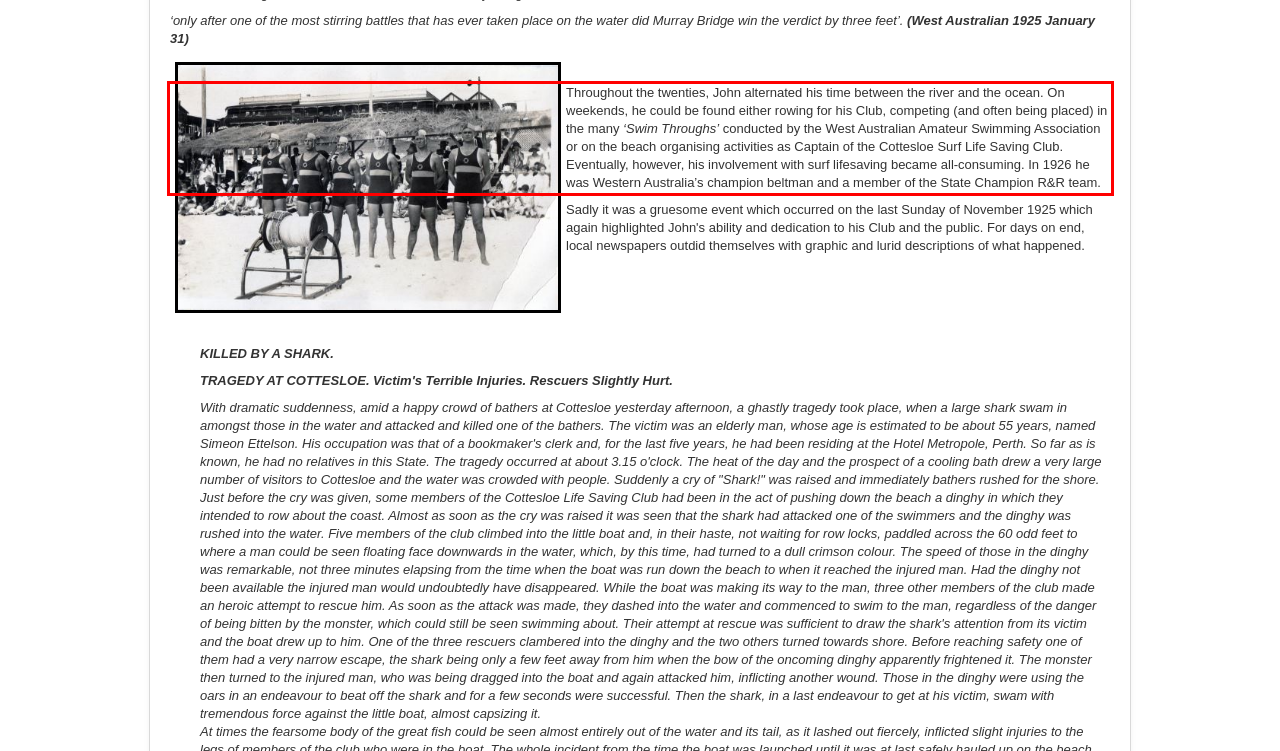You are presented with a webpage screenshot featuring a red bounding box. Perform OCR on the text inside the red bounding box and extract the content.

Throughout the twenties, John alternated his time between the river and the ocean. On weekends, he could be found either rowing for his Club, competing (and often being placed) in the many ‘Swim Throughs’ conducted by the West Australian Amateur Swimming Association or on the beach organising activities as Captain of the Cottesloe Surf Life Saving Club. Eventually, however, his involvement with surf lifesaving became all-consuming. In 1926 he was Western Australia’s champion beltman and a member of the State Champion R&R team.